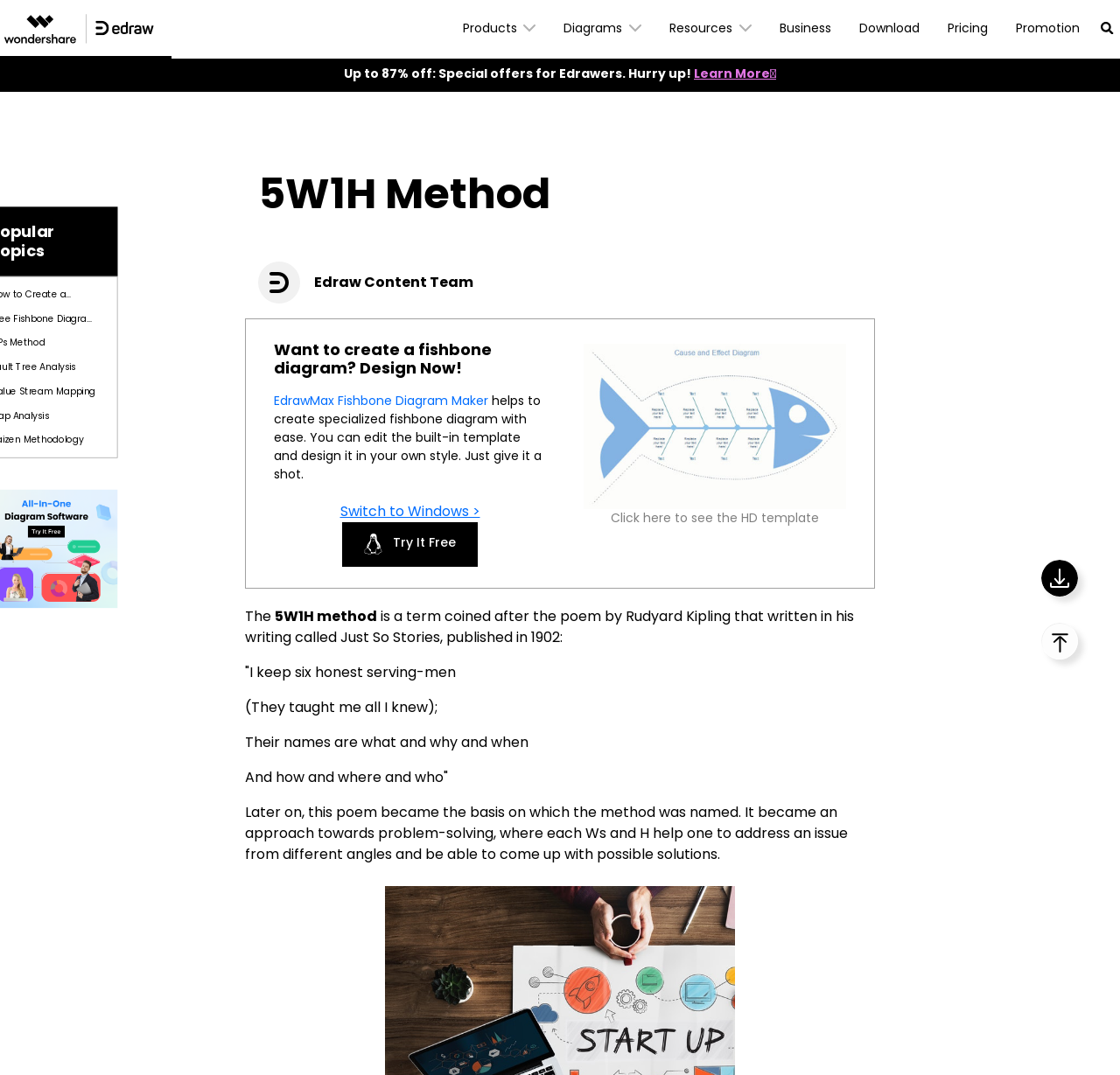Find the bounding box coordinates for the area that must be clicked to perform this action: "Try EdrawMax Fishbone Diagram Maker".

[0.245, 0.364, 0.436, 0.381]